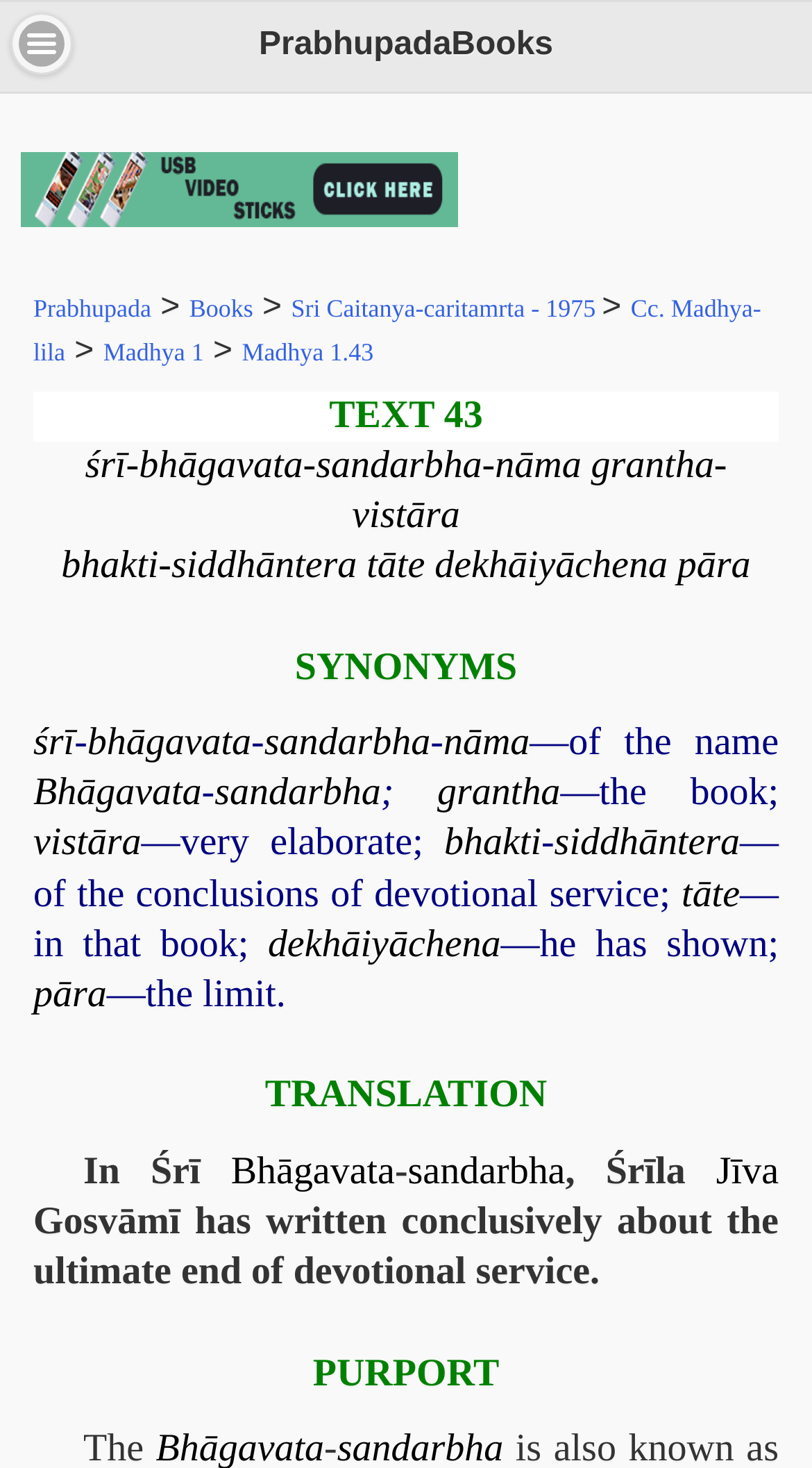Identify the bounding box coordinates of the section that should be clicked to achieve the task described: "Click the 'Menu' button".

[0.013, 0.009, 0.09, 0.051]